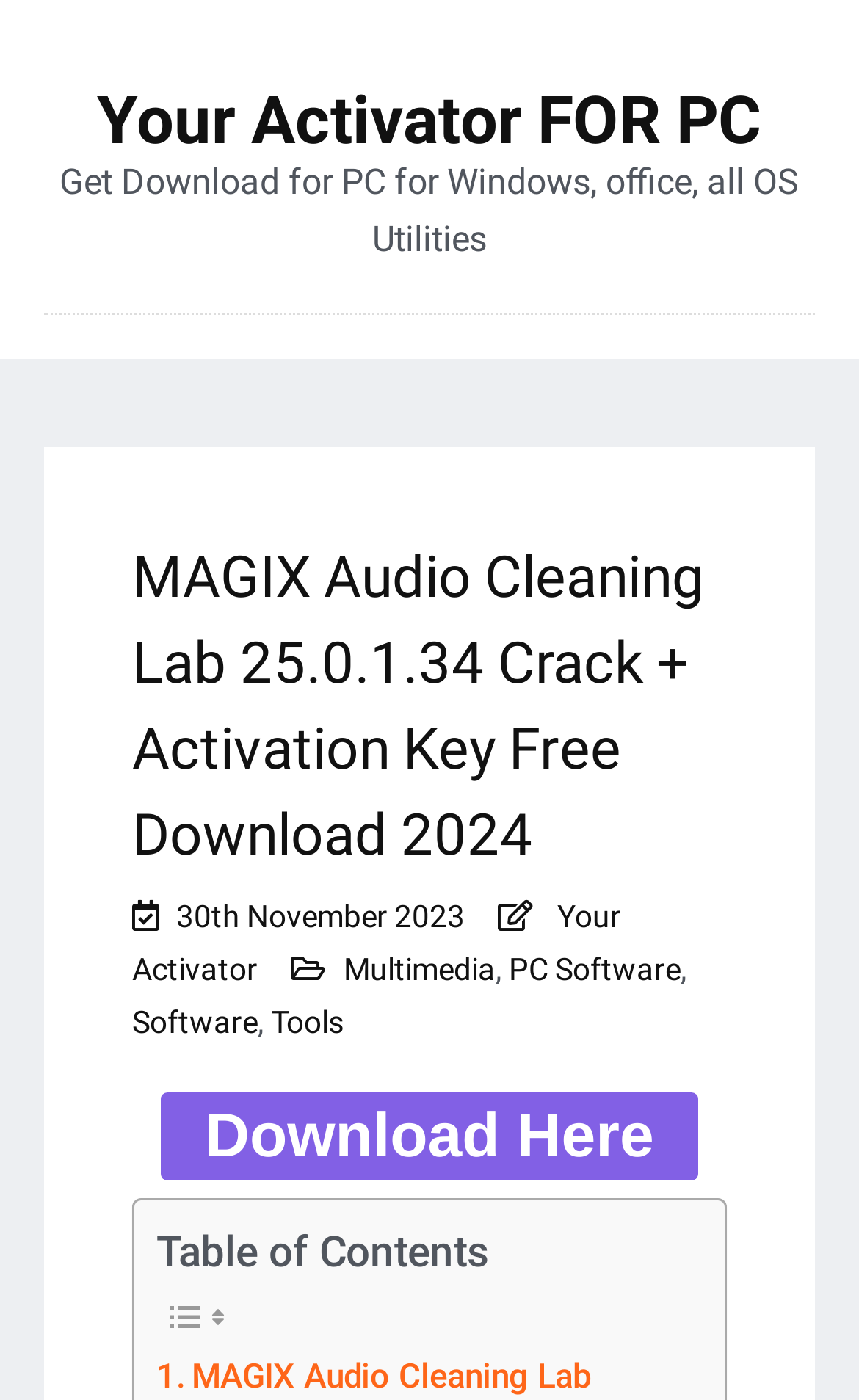Can you specify the bounding box coordinates for the region that should be clicked to fulfill this instruction: "Click on the 'Your Activator FOR PC' link".

[0.113, 0.063, 0.887, 0.11]